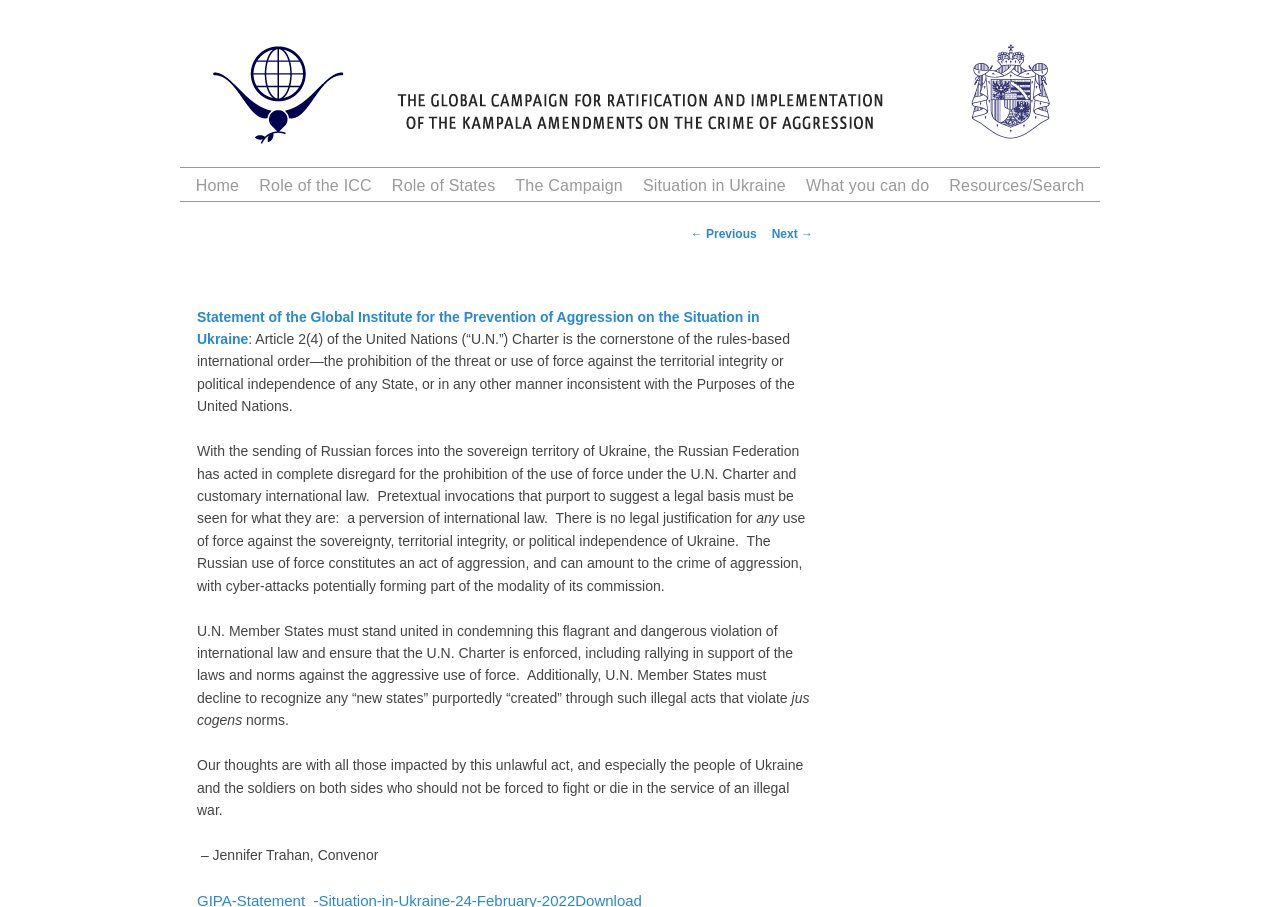Locate the bounding box coordinates of the clickable area to execute the instruction: "Read the statement of the Global Institute for the Prevention of Aggression on the Situation in Ukraine". Provide the coordinates as four float numbers between 0 and 1, represented as [left, top, right, bottom].

[0.154, 0.34, 0.593, 0.382]